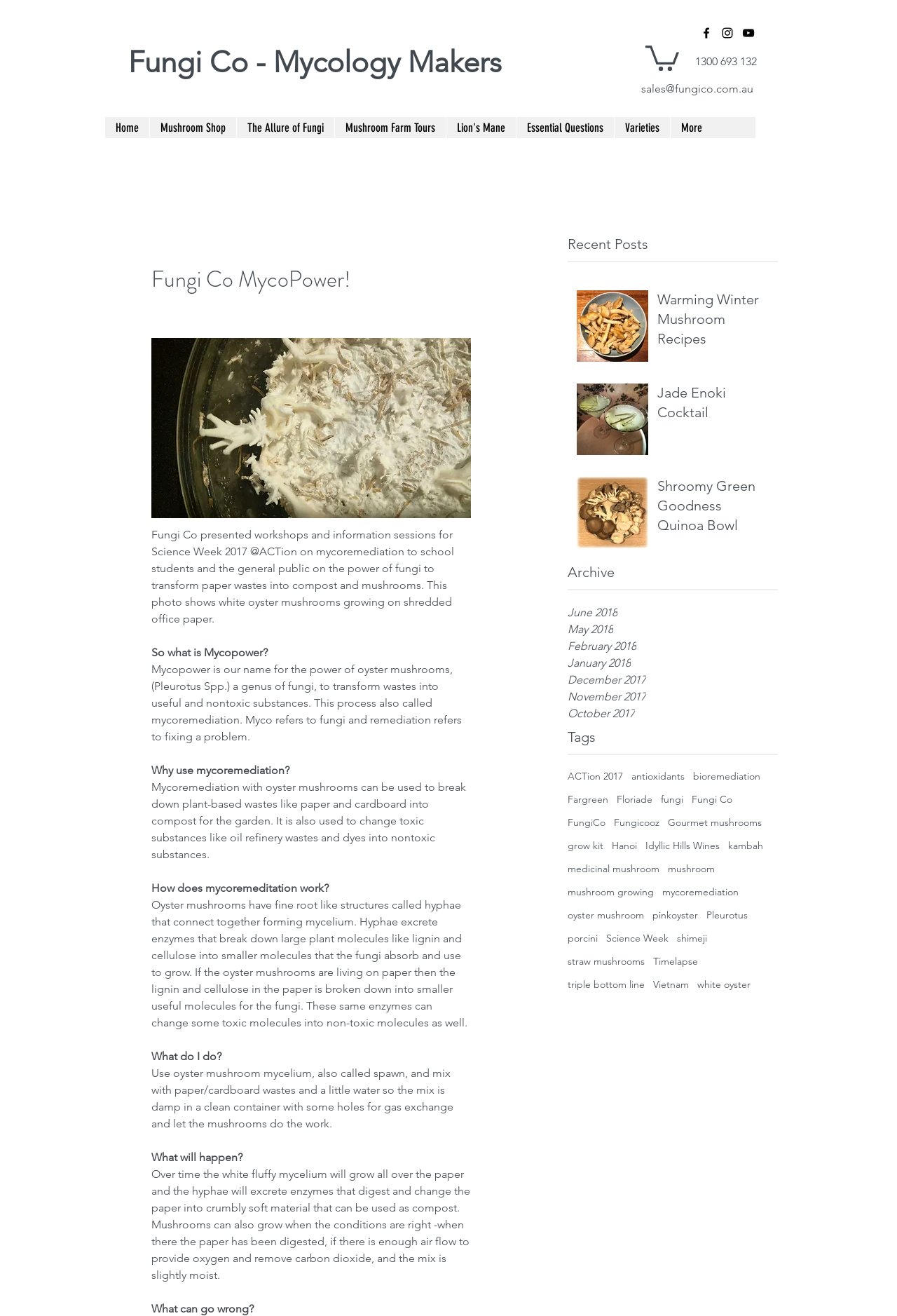Bounding box coordinates are given in the format (top-left x, top-left y, bottom-right x, bottom-right y). All values should be floating point numbers between 0 and 1. Provide the bounding box coordinate for the UI element described as: Shroomy Green Goodness Quinoa Bowl

[0.733, 0.362, 0.858, 0.411]